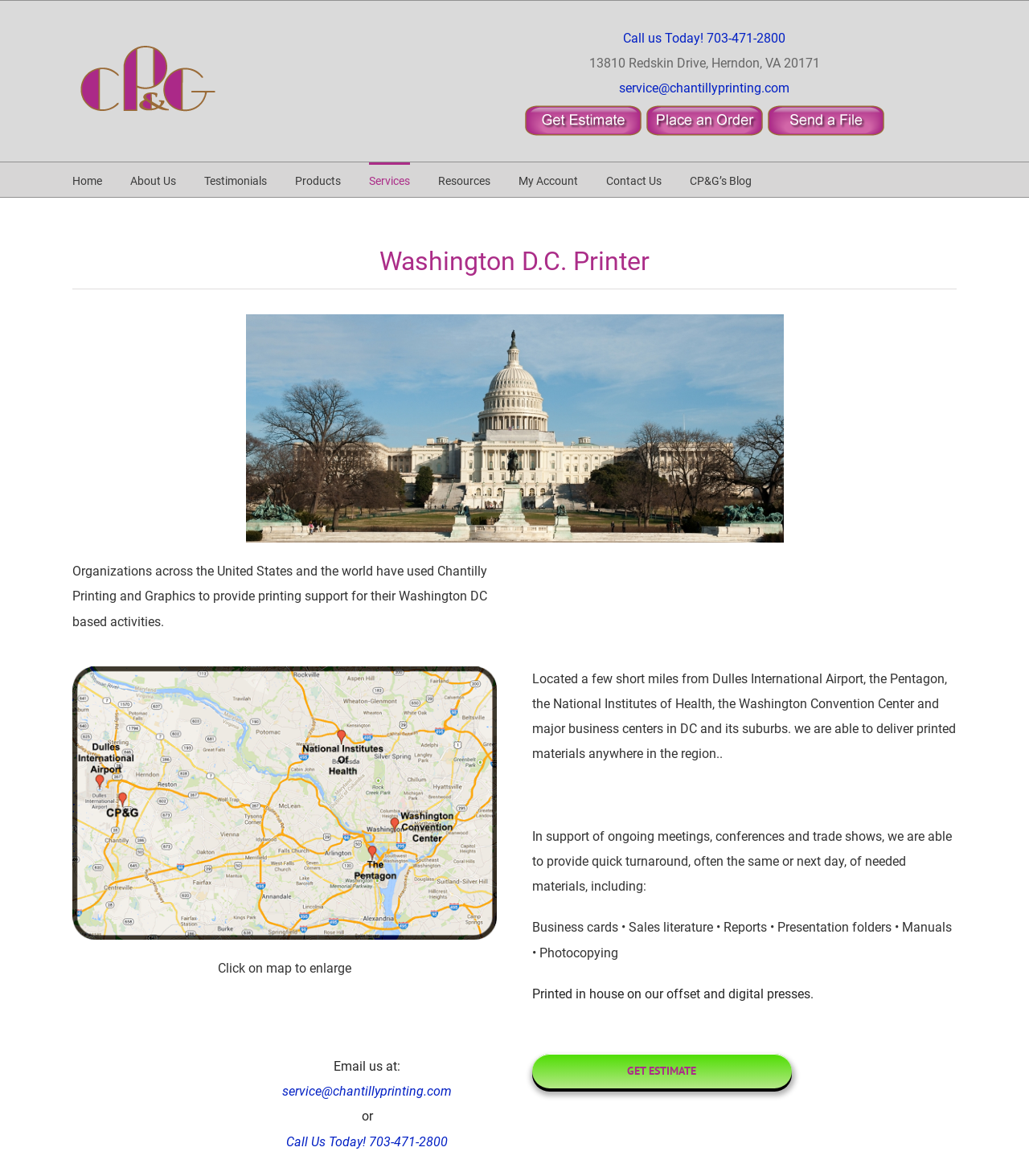What is the phone number to call for printing support? Look at the image and give a one-word or short phrase answer.

703-471-2800